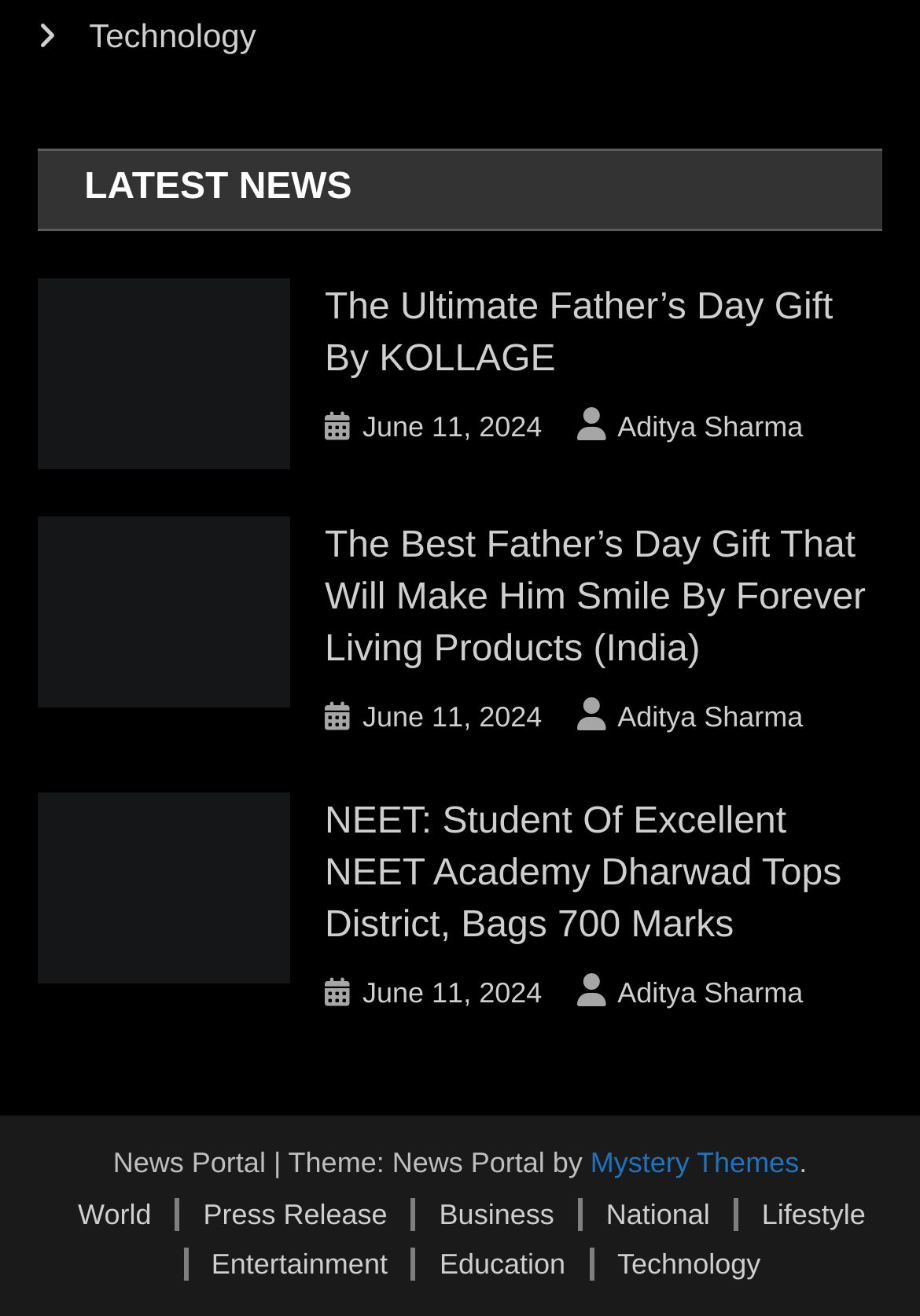Analyze the image and deliver a detailed answer to the question: What is the date of the news 'The Best Father’s Day Gift That Will Make Him Smile By Forever Living Products (India)'?

I found the link 'June 11, 2024' below the heading 'The Best Father’s Day Gift That Will Make Him Smile By Forever Living Products (India)', so I inferred that this news was published on June 11, 2024.